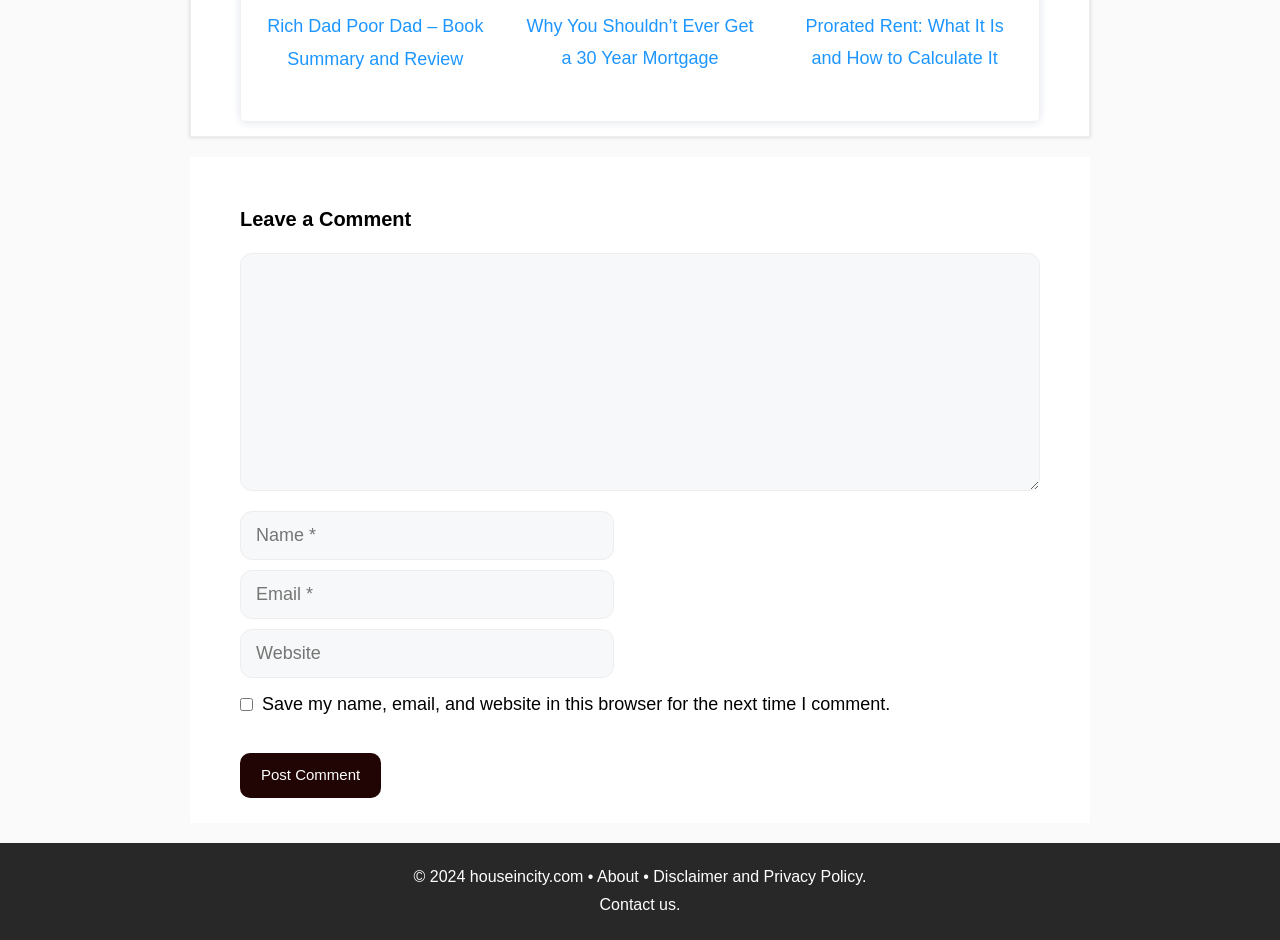Determine the bounding box coordinates of the region to click in order to accomplish the following instruction: "Read Top 10 Reasons to Choose Us". Provide the coordinates as four float numbers between 0 and 1, specifically [left, top, right, bottom].

None